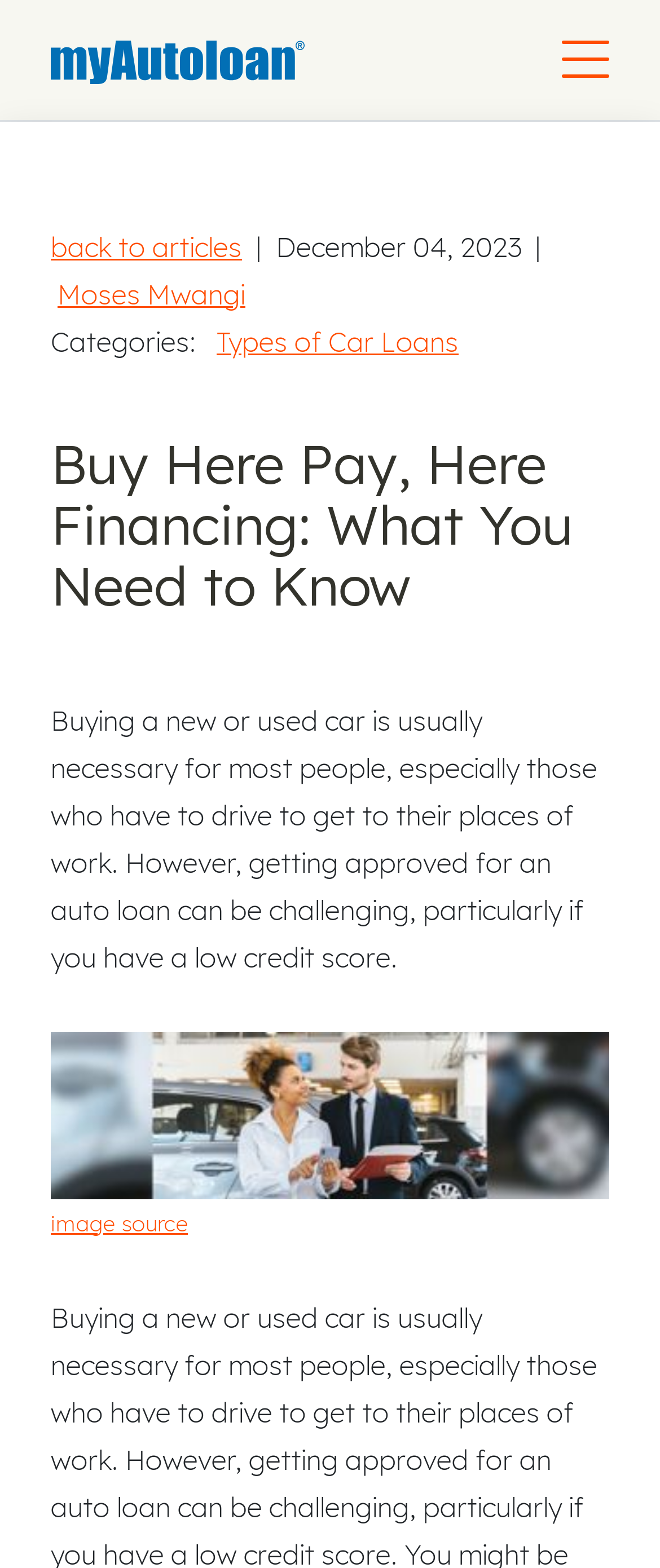What is the author of the article?
Analyze the screenshot and provide a detailed answer to the question.

The author of the article is mentioned at the top of the webpage, below the navigation menu, and it is 'Moses Mwangi'.